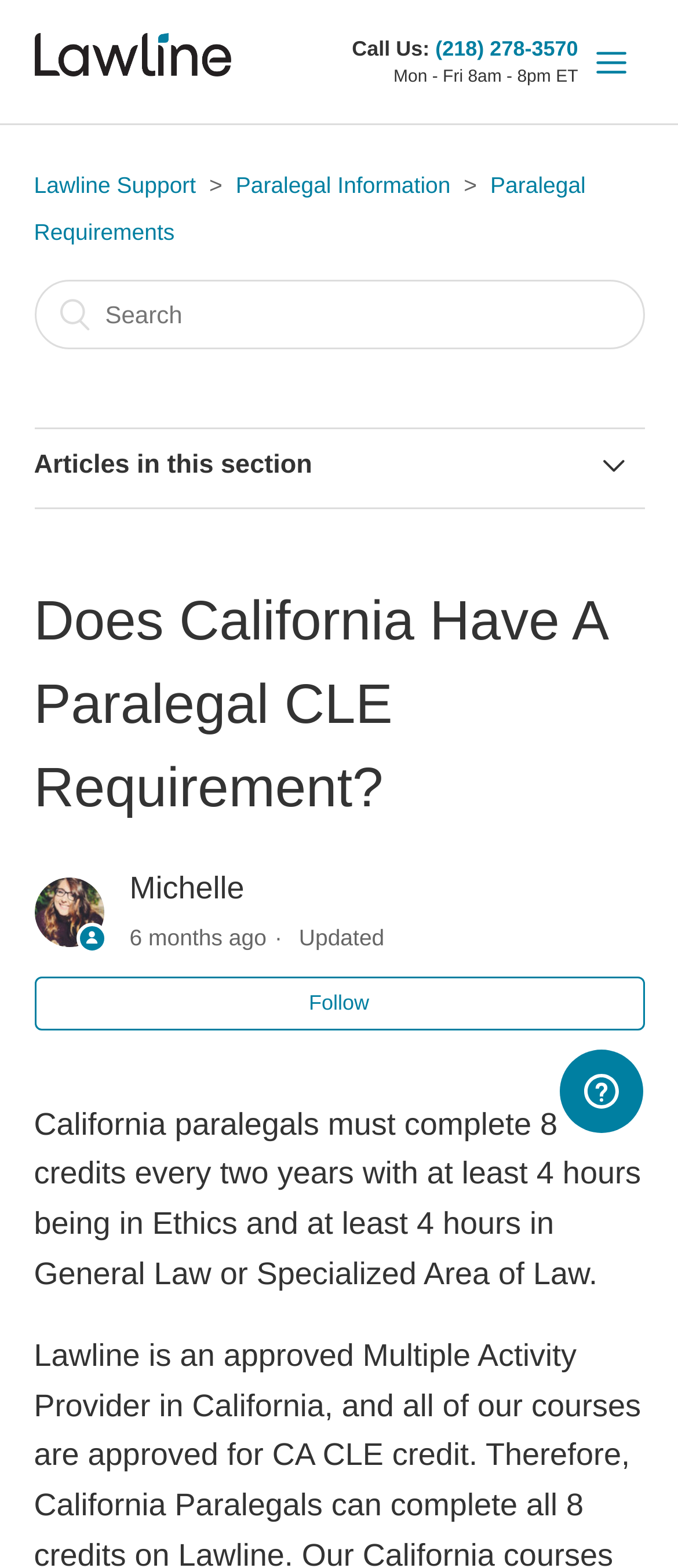What are the hours of operation for support?
From the image, respond using a single word or phrase.

Mon - Fri 8am - 8pm ET